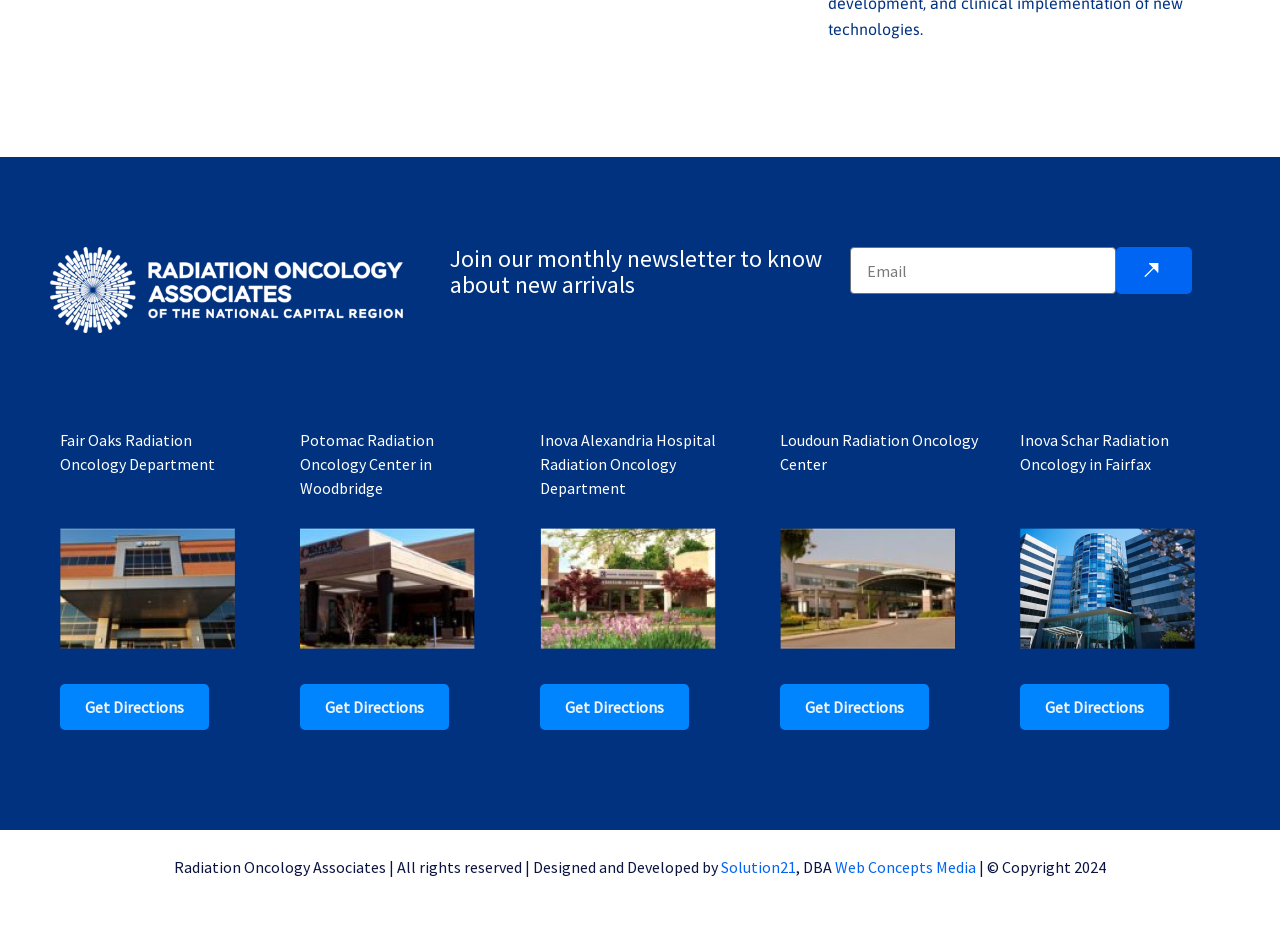Please provide a one-word or phrase answer to the question: 
How many radiation oncology centers are listed?

5